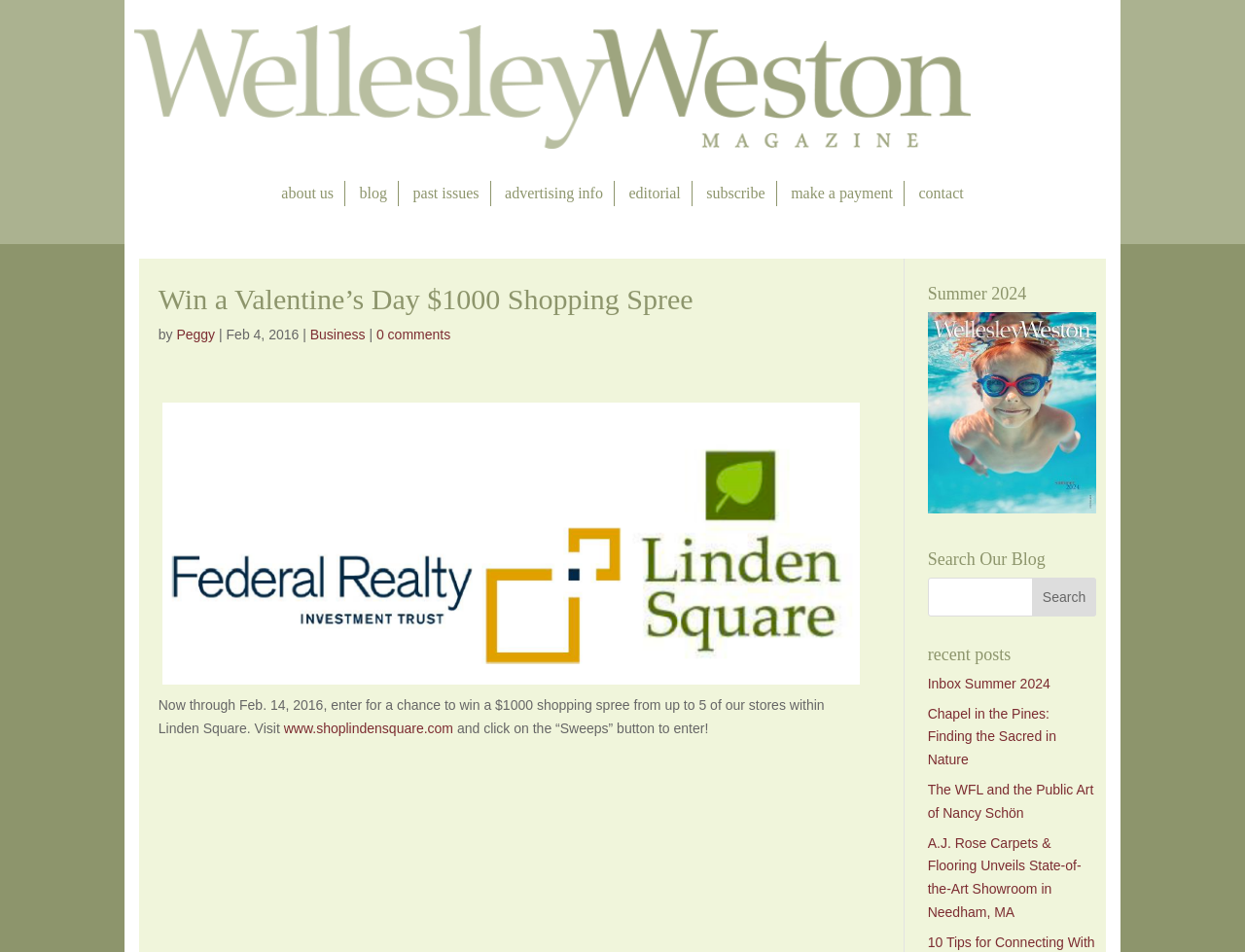Using the element description: "alt="Wellesley Weston Magazine"", determine the bounding box coordinates for the specified UI element. The coordinates should be four float numbers between 0 and 1, [left, top, right, bottom].

[0.1, 0.067, 0.62, 0.082]